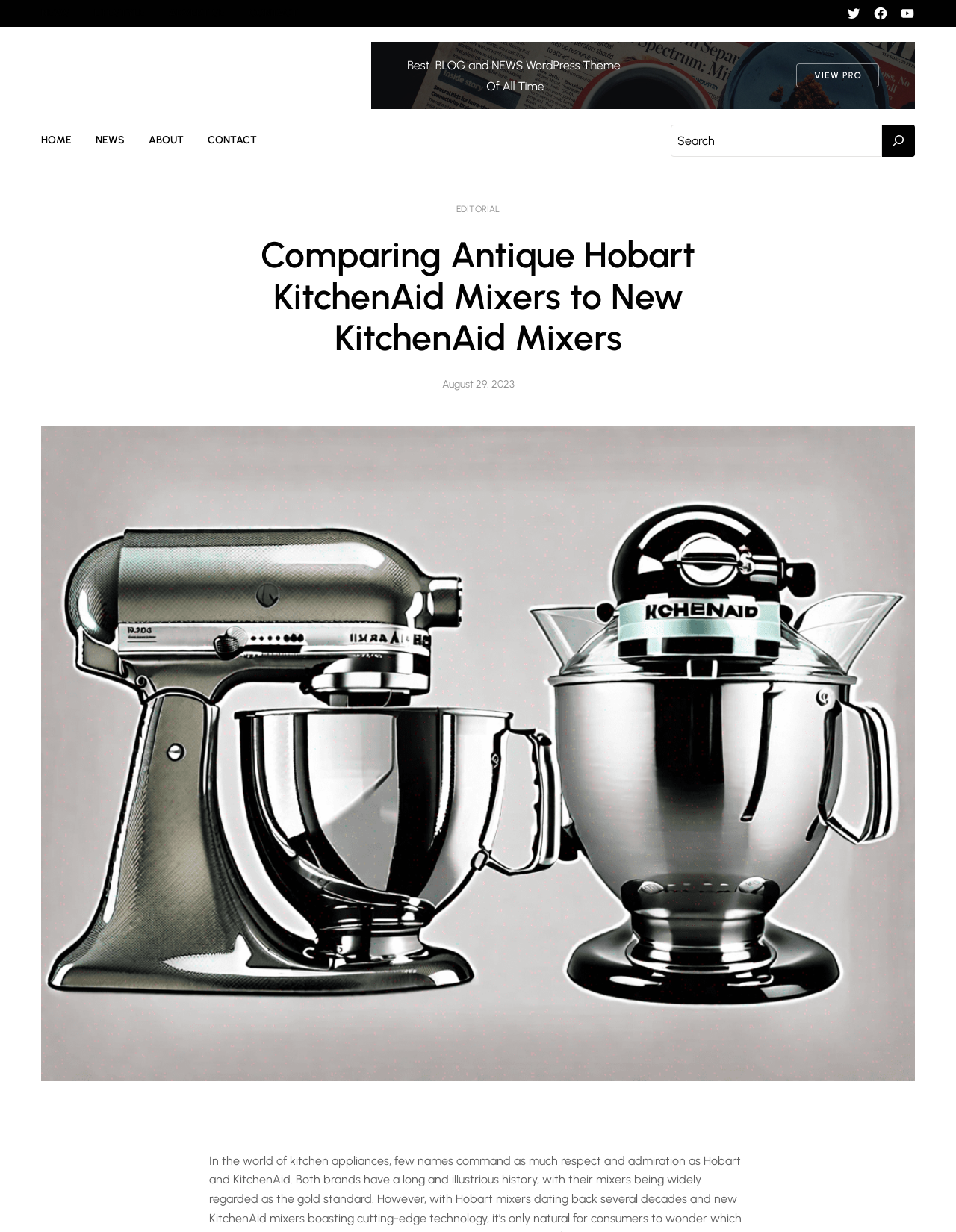Please locate the clickable area by providing the bounding box coordinates to follow this instruction: "Visit the ABOUT page".

[0.155, 0.107, 0.192, 0.121]